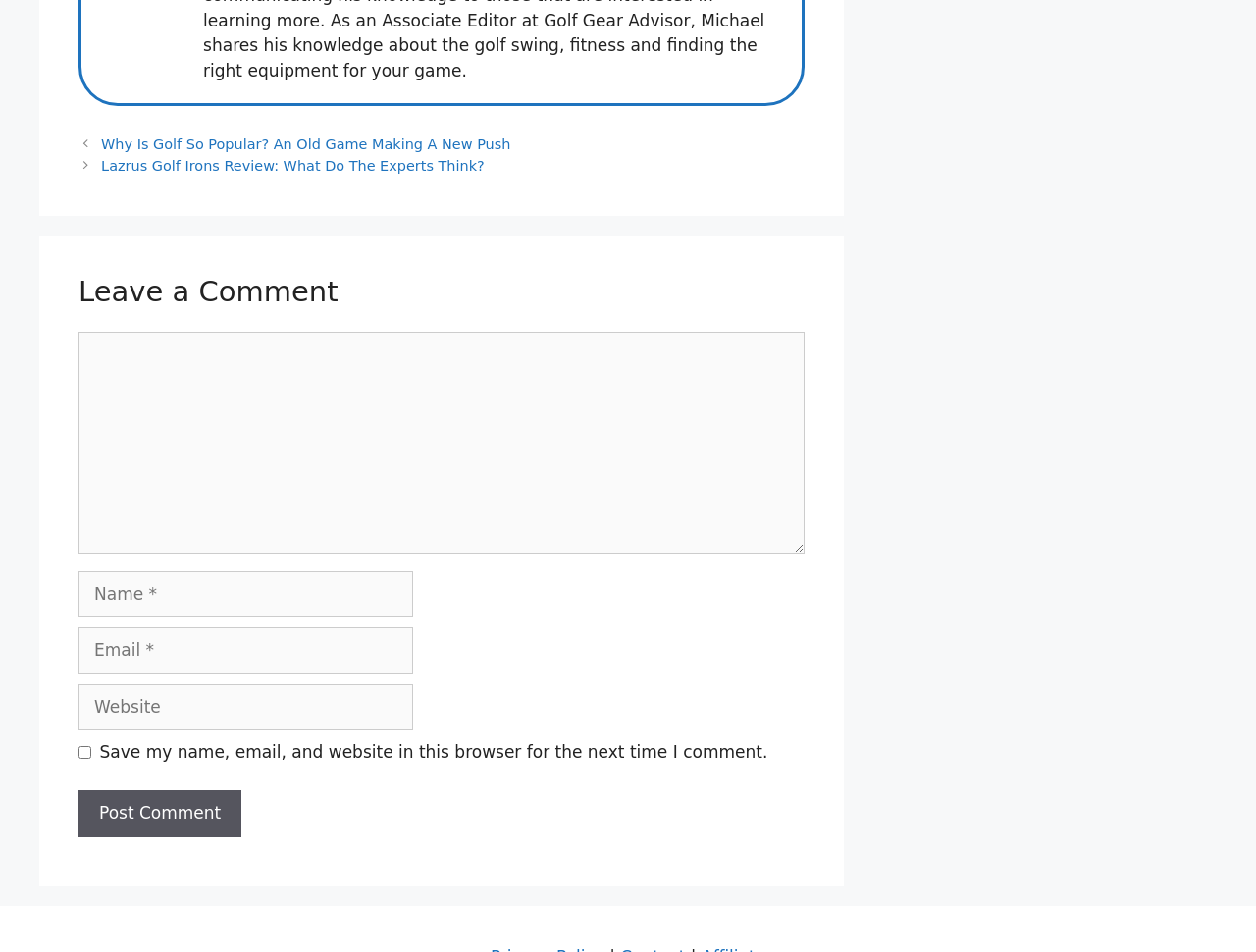From the webpage screenshot, predict the bounding box coordinates (top-left x, top-left y, bottom-right x, bottom-right y) for the UI element described here: Follow us on LinkedIn

None